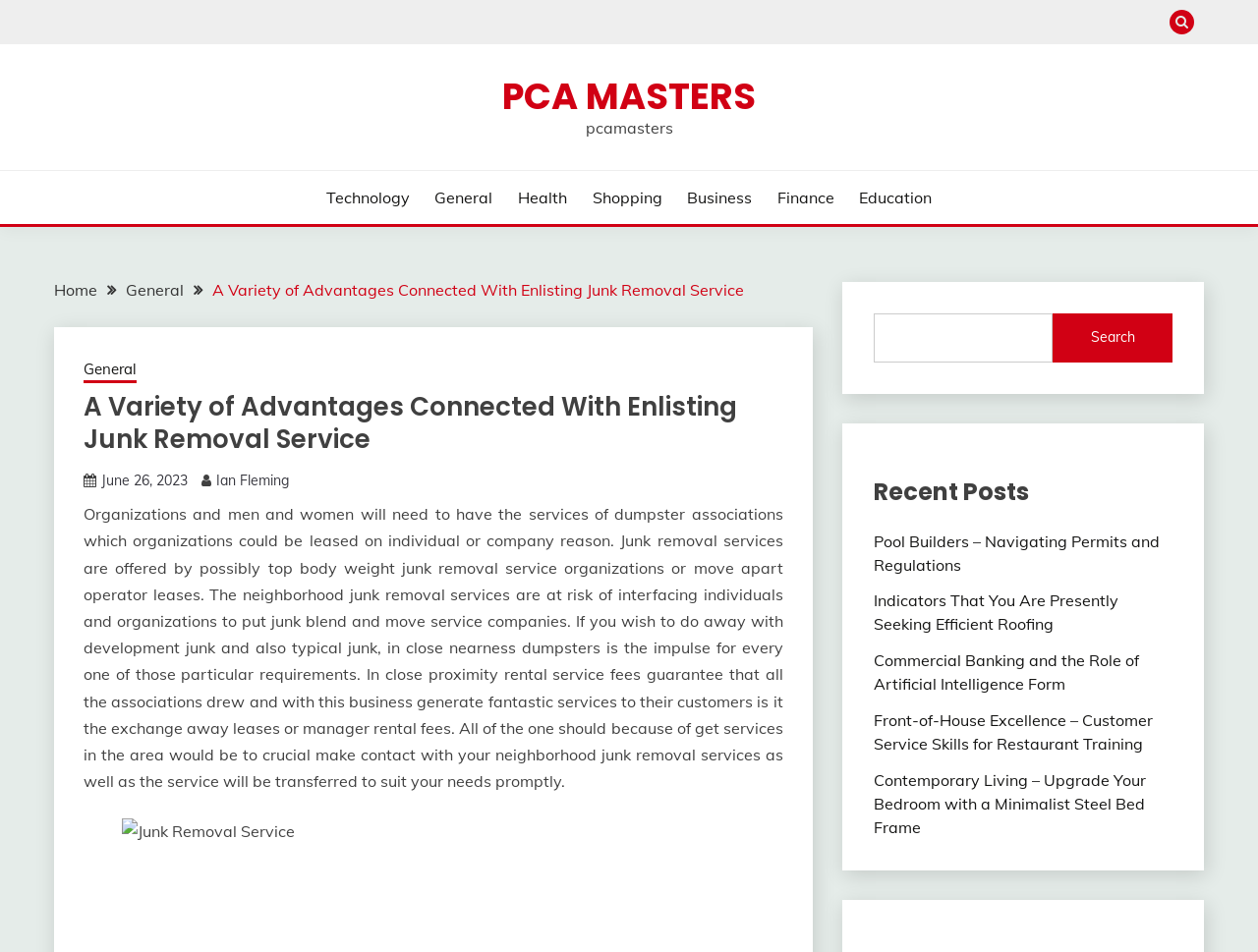What is the purpose of the search box?
Using the image, elaborate on the answer with as much detail as possible.

I inferred the purpose of the search box by its location and design. It is placed in a prominent location on the page and has a search button next to it, indicating that it is meant to be used to search the website for specific content.